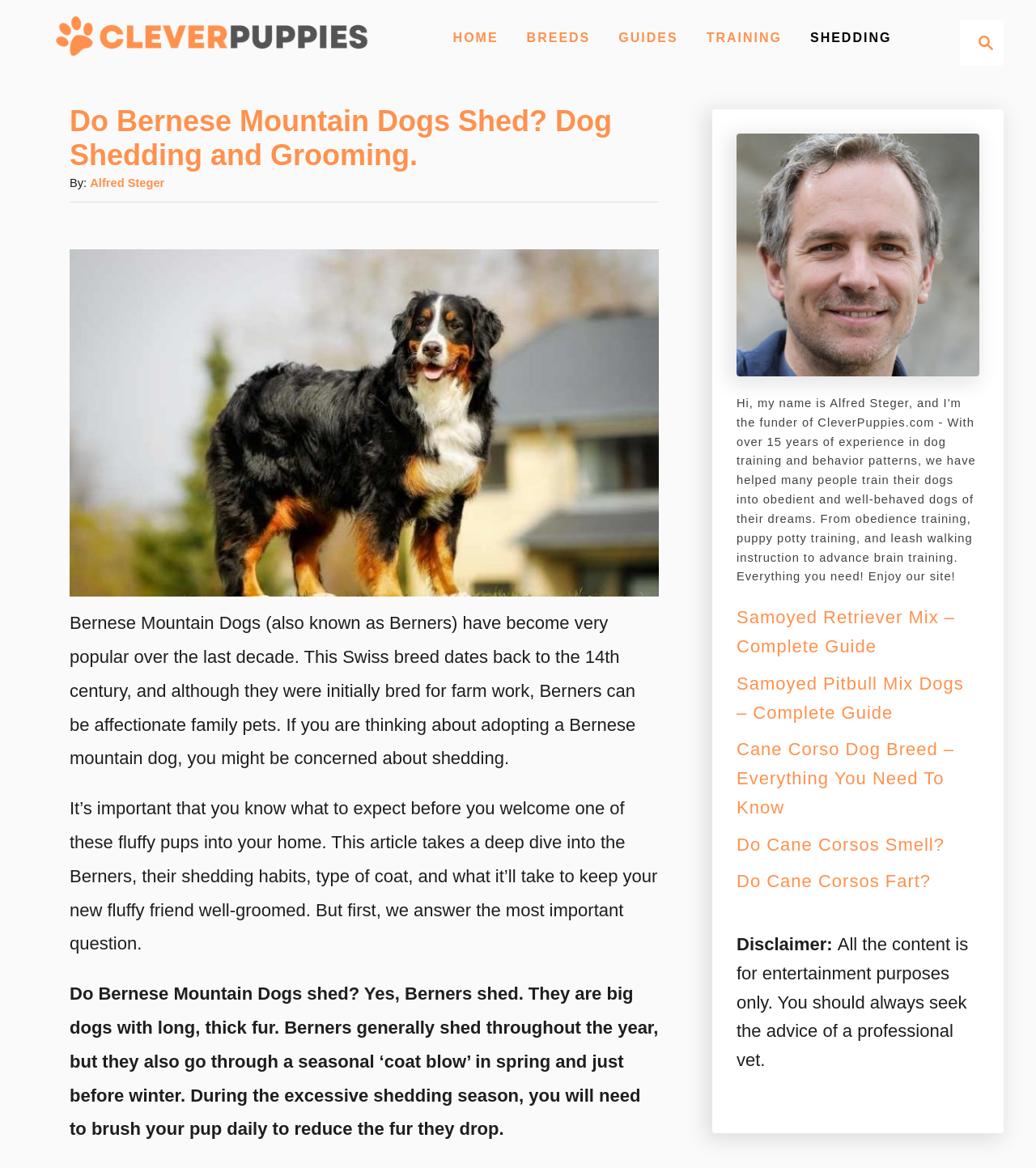Extract the bounding box for the UI element that matches this description: "Training".

[0.674, 0.02, 0.762, 0.046]